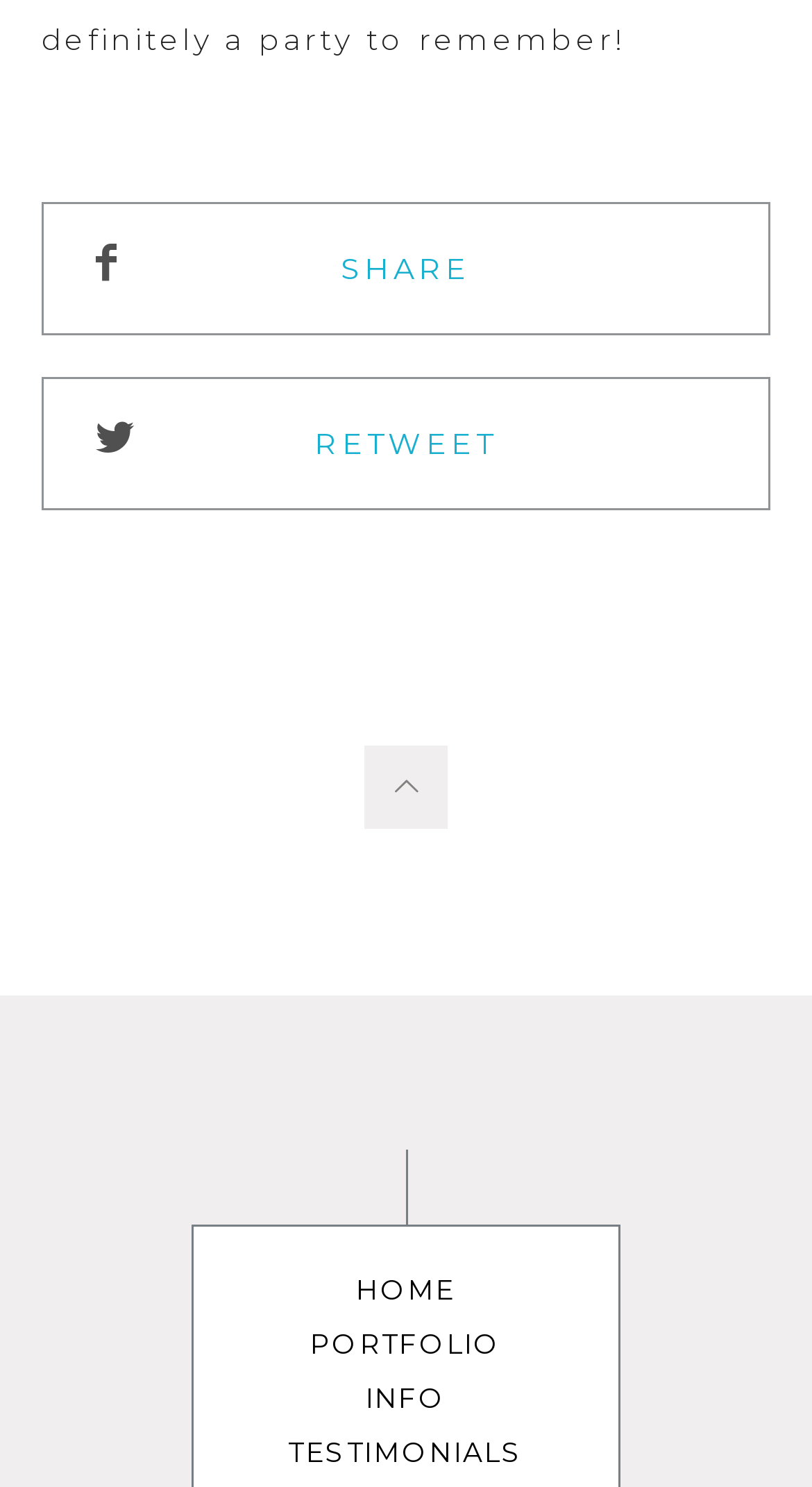Answer in one word or a short phrase: 
Is there a link with an icon only?

Yes